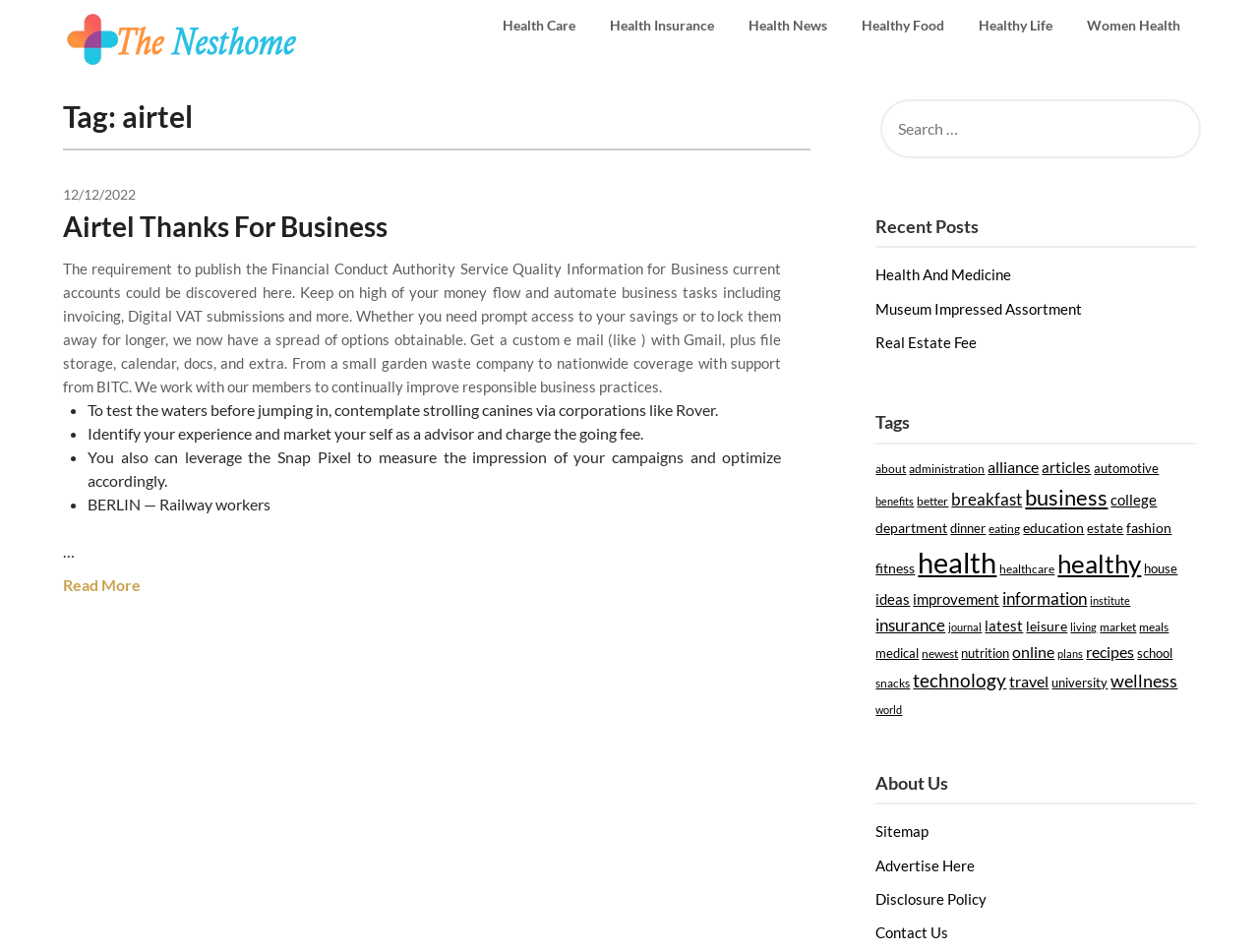Please specify the bounding box coordinates for the clickable region that will help you carry out the instruction: "Click on the 'Airtel Thanks For Business' link".

[0.05, 0.22, 0.308, 0.255]